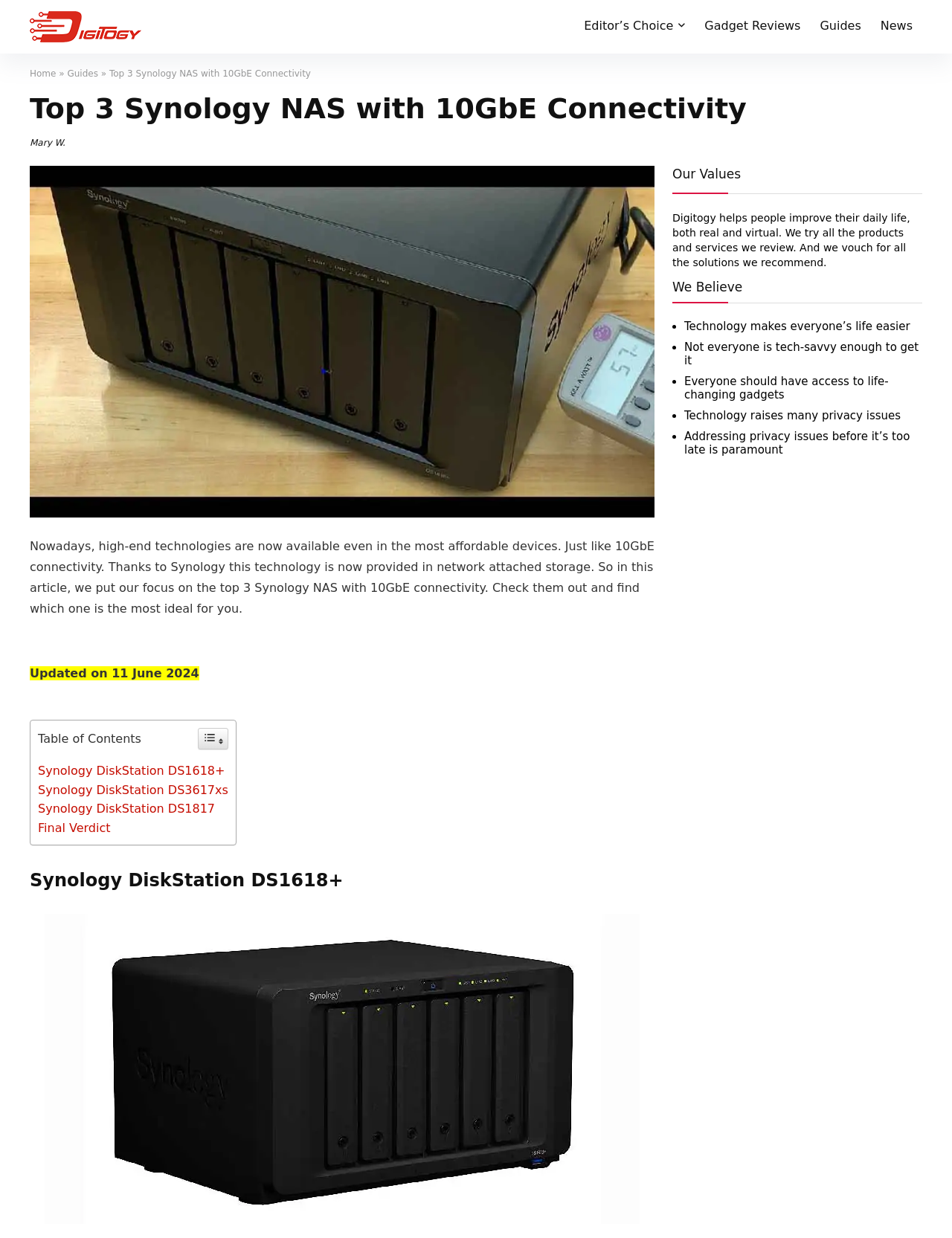What is the name of the first Synology NAS device mentioned?
Use the information from the screenshot to give a comprehensive response to the question.

The first Synology NAS device mentioned in the article is the Synology DiskStation DS1618+, which is one of the top 3 devices with 10GbE connectivity.